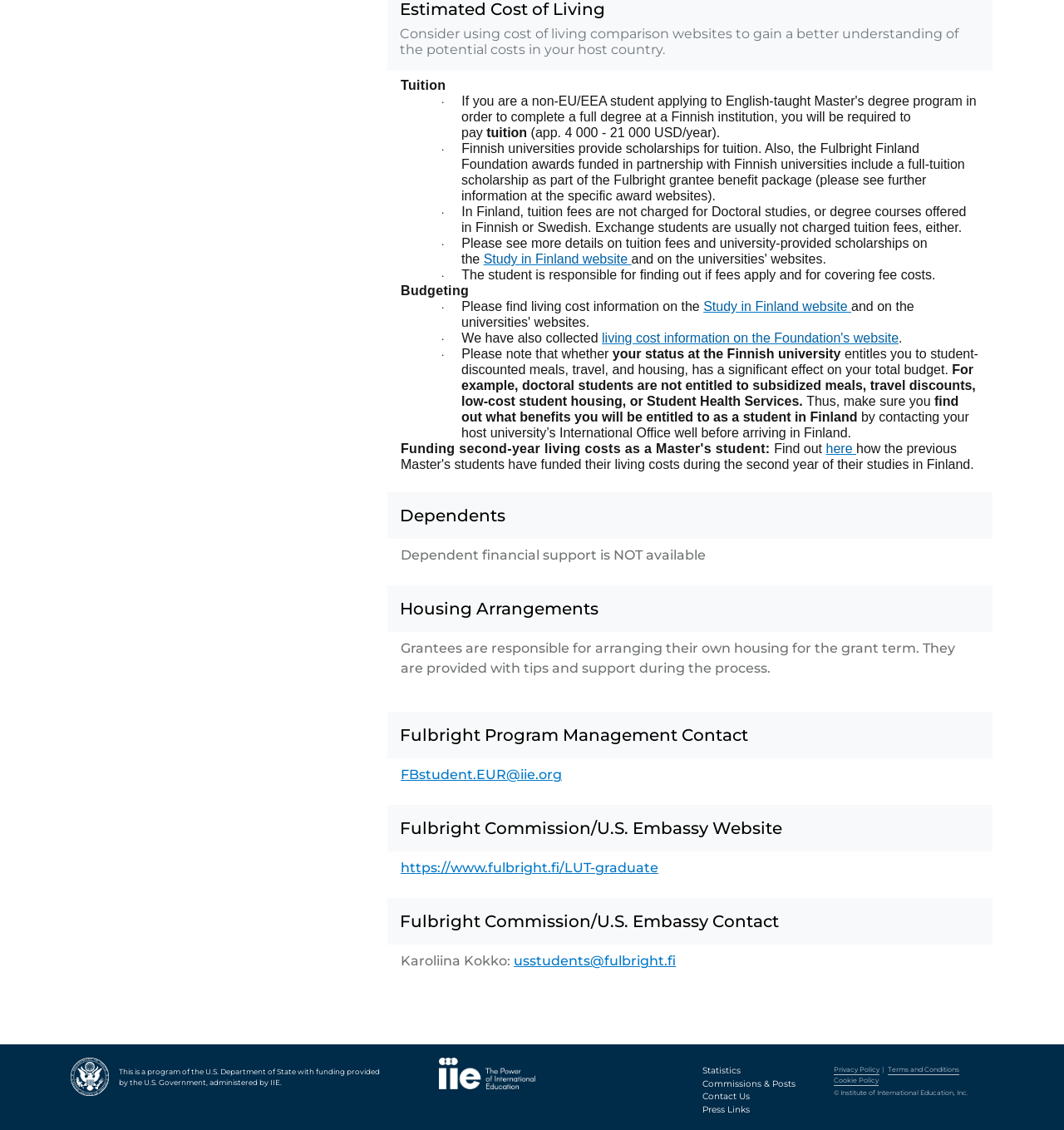Locate the bounding box coordinates of the element that needs to be clicked to carry out the instruction: "Contact the Fulbright Commission/U.S. Embassy". The coordinates should be given as four float numbers ranging from 0 to 1, i.e., [left, top, right, bottom].

[0.483, 0.843, 0.635, 0.857]